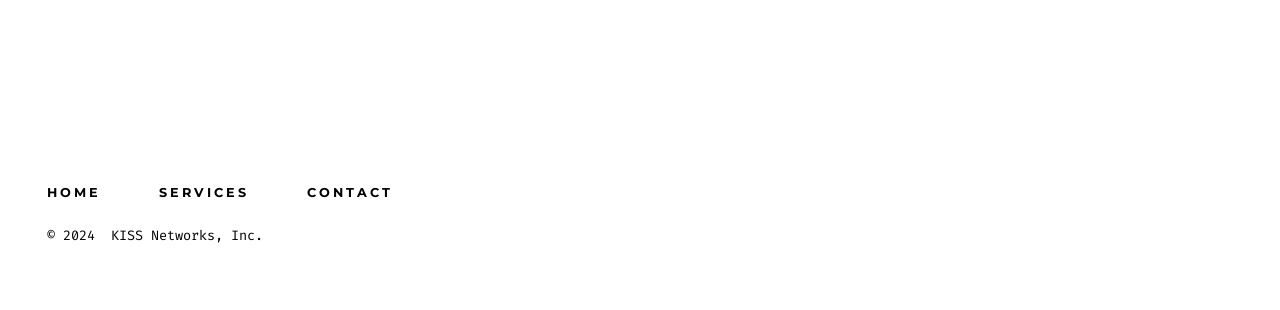How many StaticText elements are in the footer?
Please use the image to deliver a detailed and complete answer.

I counted the number of StaticText elements within the contentinfo element, which are the copyright text and the company name.